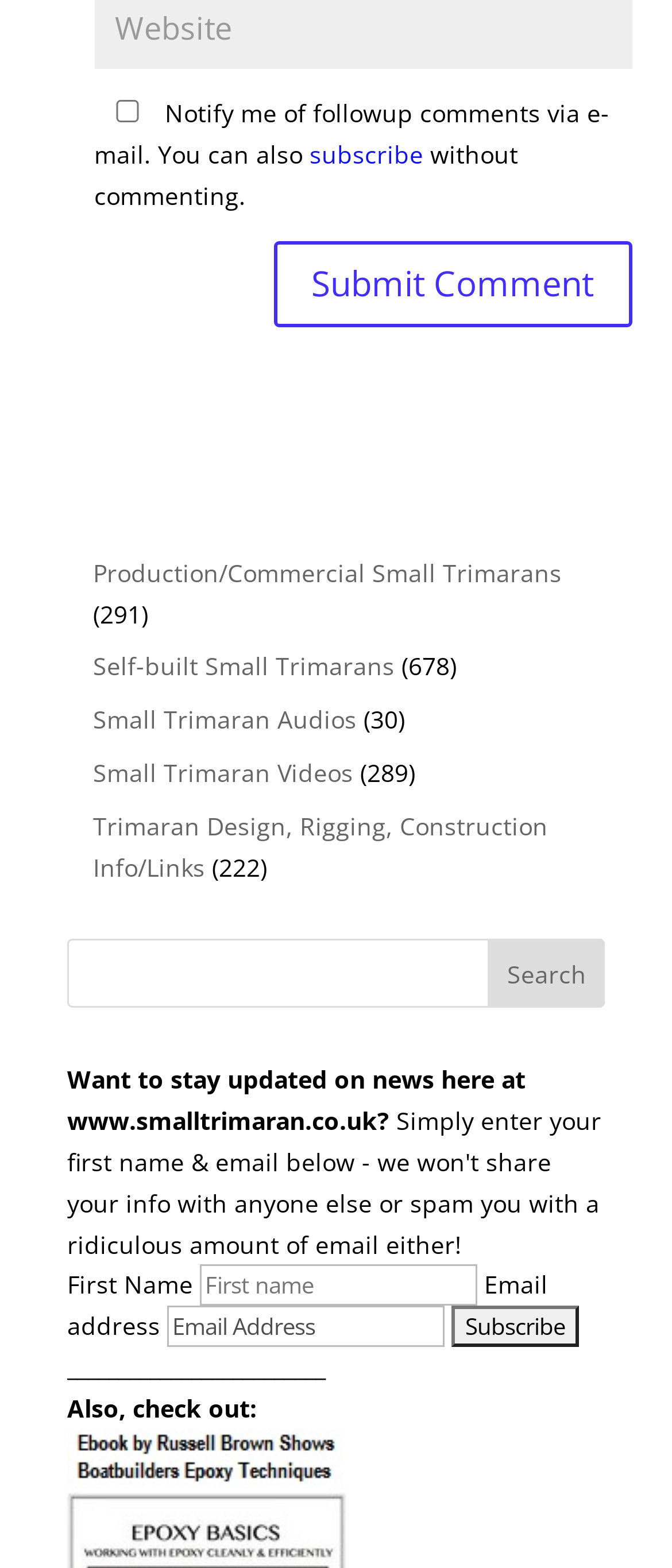What is the purpose of the checkbox?
Answer the question with as much detail as you can, using the image as a reference.

The checkbox is accompanied by the text 'Notify me of followup comments via e-mail. You can also', which suggests that its purpose is to allow users to receive notifications of follow-up comments via email.